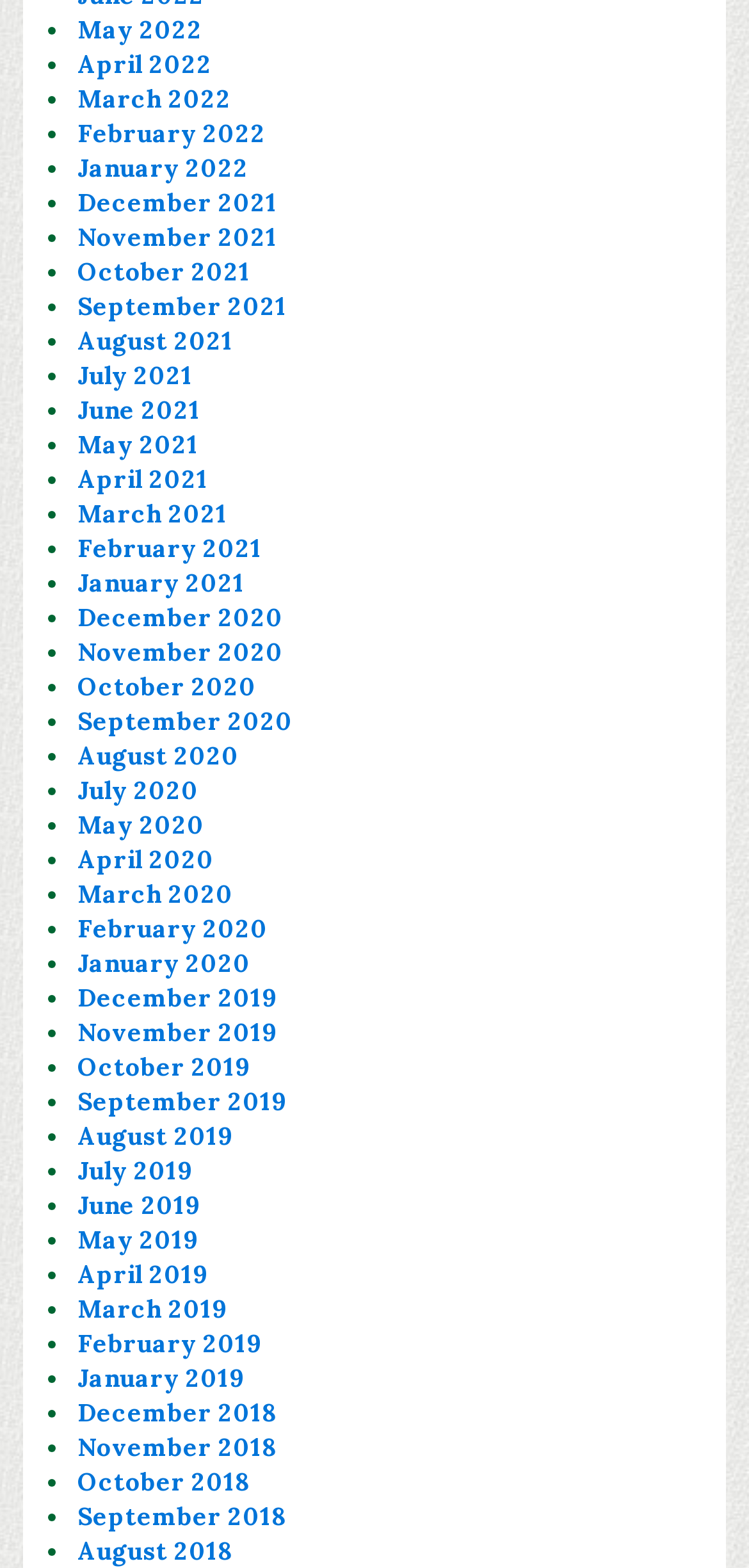Identify the bounding box coordinates of the clickable section necessary to follow the following instruction: "View April 2021". The coordinates should be presented as four float numbers from 0 to 1, i.e., [left, top, right, bottom].

[0.103, 0.295, 0.278, 0.316]